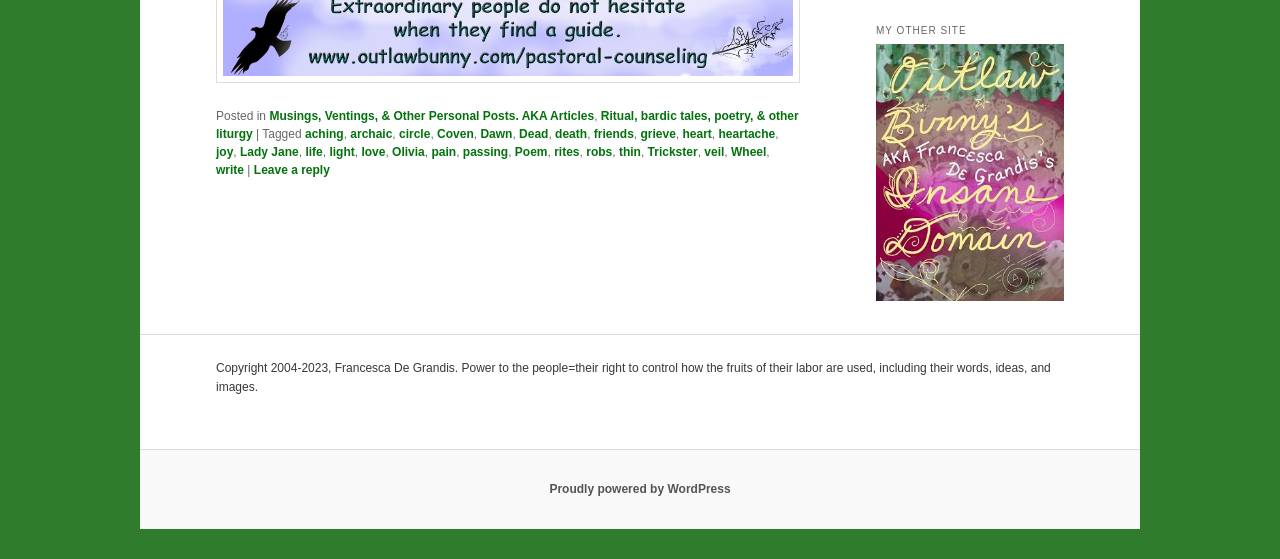What is the platform that powers this website?
Based on the image, answer the question with as much detail as possible.

In the footer section, I found a link element that mentions 'Proudly powered by WordPress', which indicates that the platform that powers this website is WordPress.